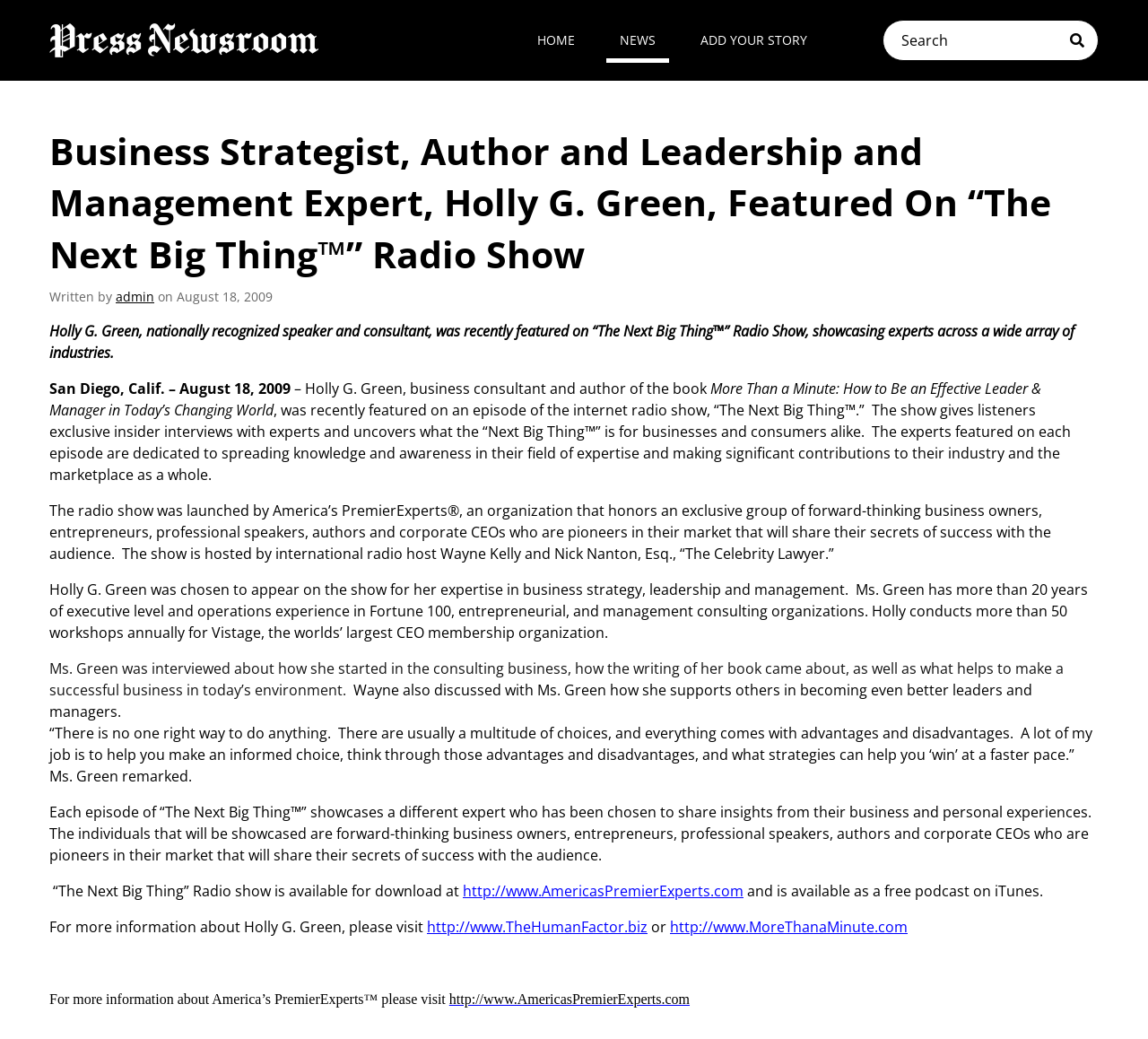What is the title of Holly G. Green's book?
Based on the content of the image, thoroughly explain and answer the question.

The webpage mentions that Holly G. Green is the author of the book 'More Than a Minute: How to Be an Effective Leader & Manager in Today’s Changing World', which is a book that showcases her expertise in business strategy, leadership, and management.